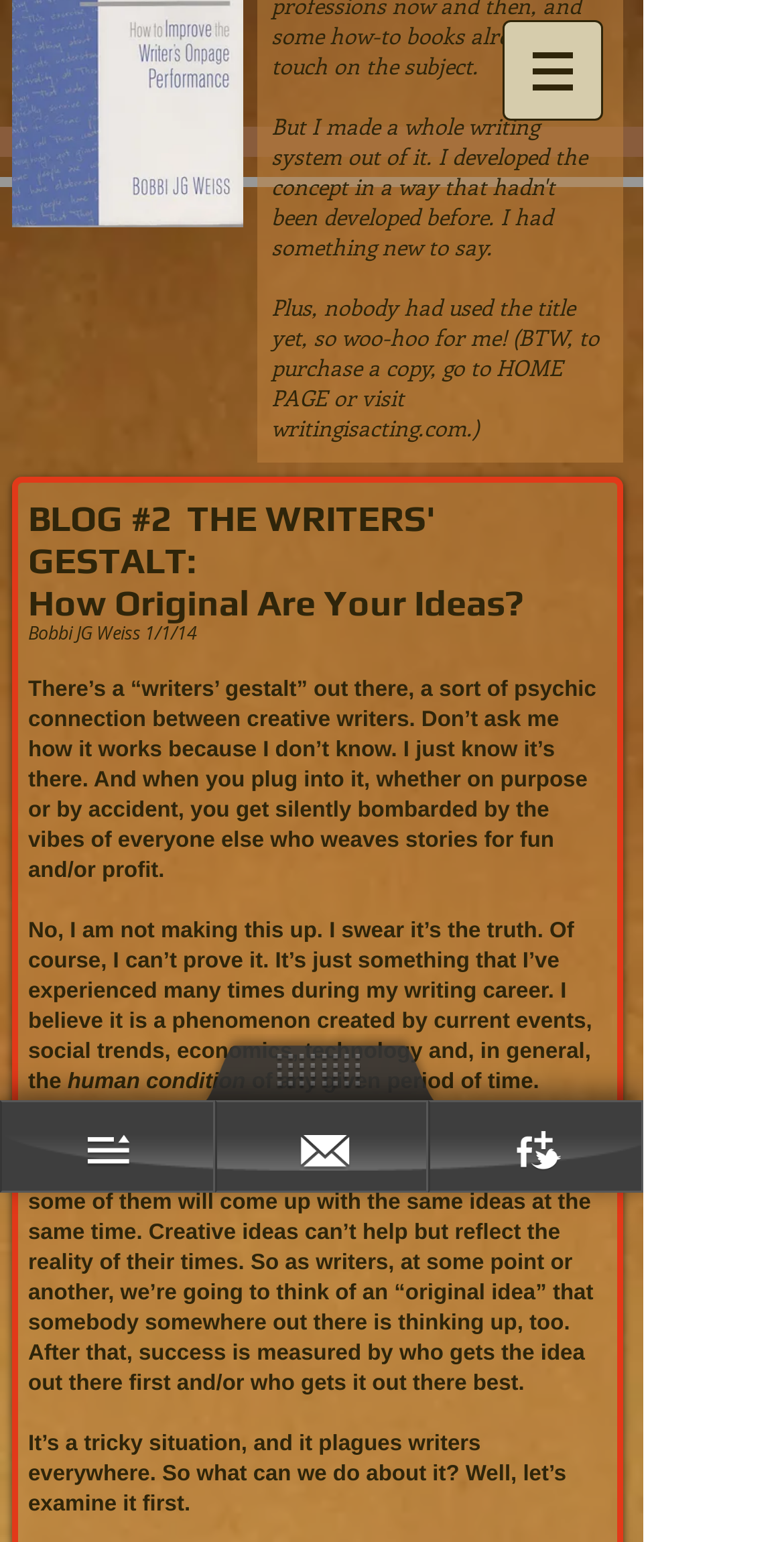What is the principal heading displayed on the webpage?

BLOG #2  THE WRITERS' GESTALT: